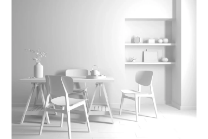What is the atmosphere of the dining space?
Please give a detailed and elaborate answer to the question.

The caption describes the scene as 'exuding a calm and inviting atmosphere', suggesting that the overall ambiance of the dining space is peaceful and welcoming.